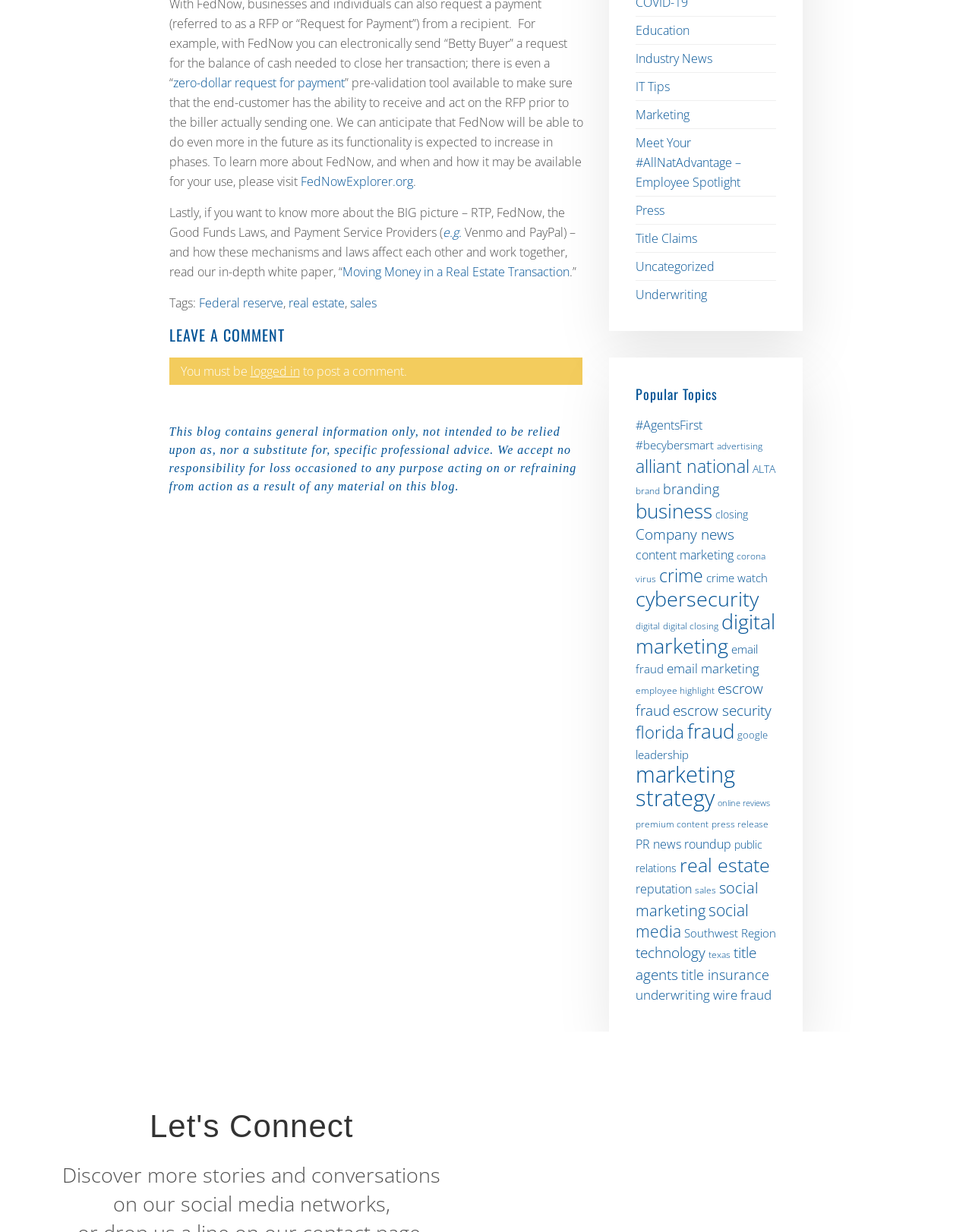Use a single word or phrase to respond to the question:
What is the purpose of the pre-validation tool?

Ensure end-customer can receive and act on RFP